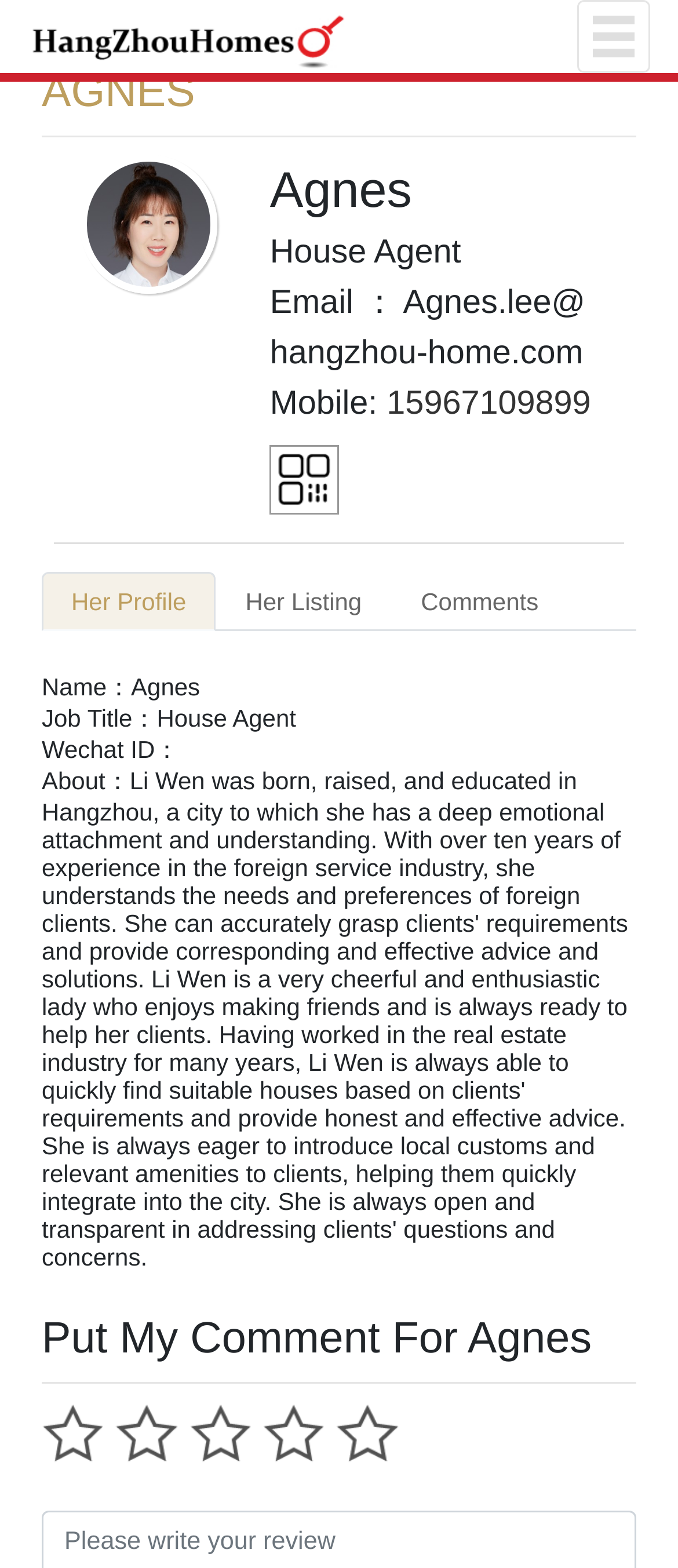What is the name of the agent?
Using the information from the image, provide a comprehensive answer to the question.

The name of the agent can be found in the heading element with the text 'AGNES' and also in the static text element with the text 'Name：Agnes'.